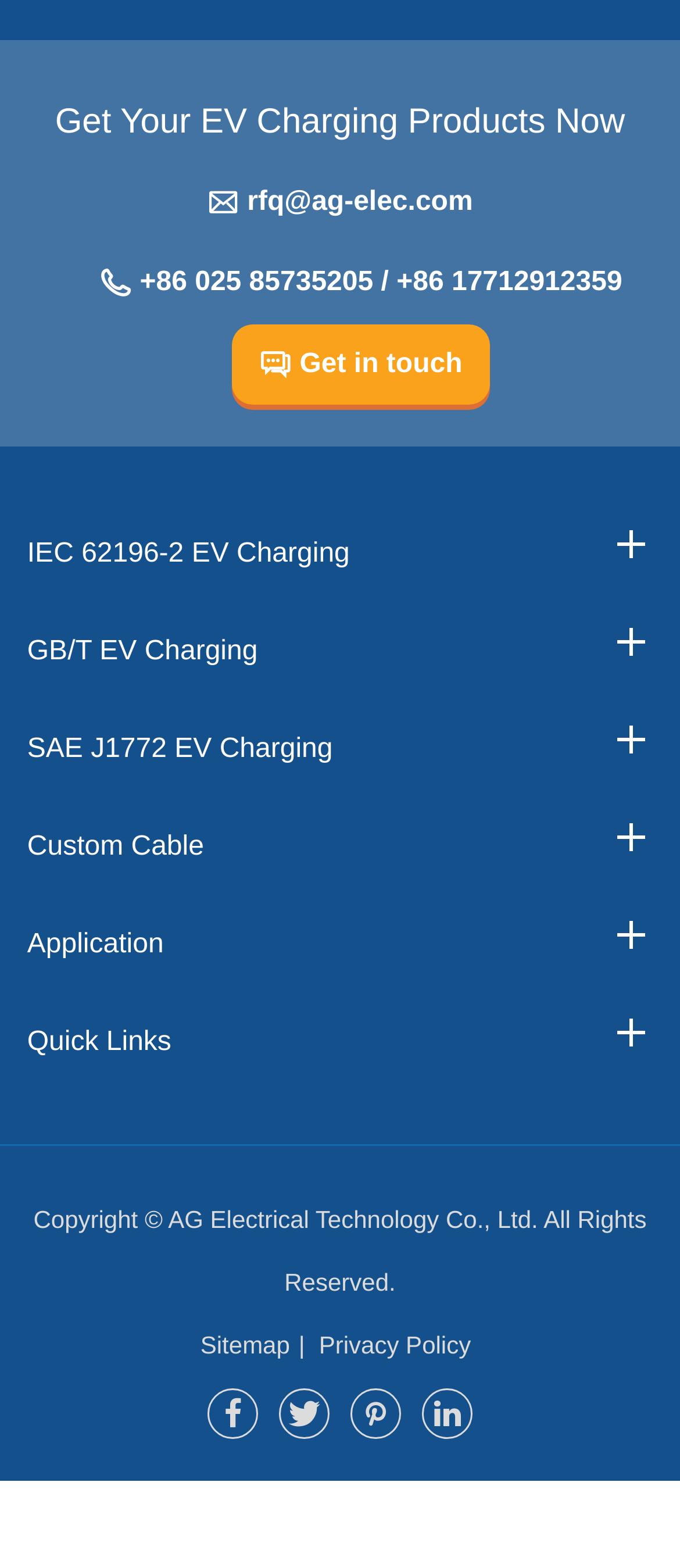Could you provide the bounding box coordinates for the portion of the screen to click to complete this instruction: "Contact the company via email"?

[0.305, 0.103, 0.695, 0.155]